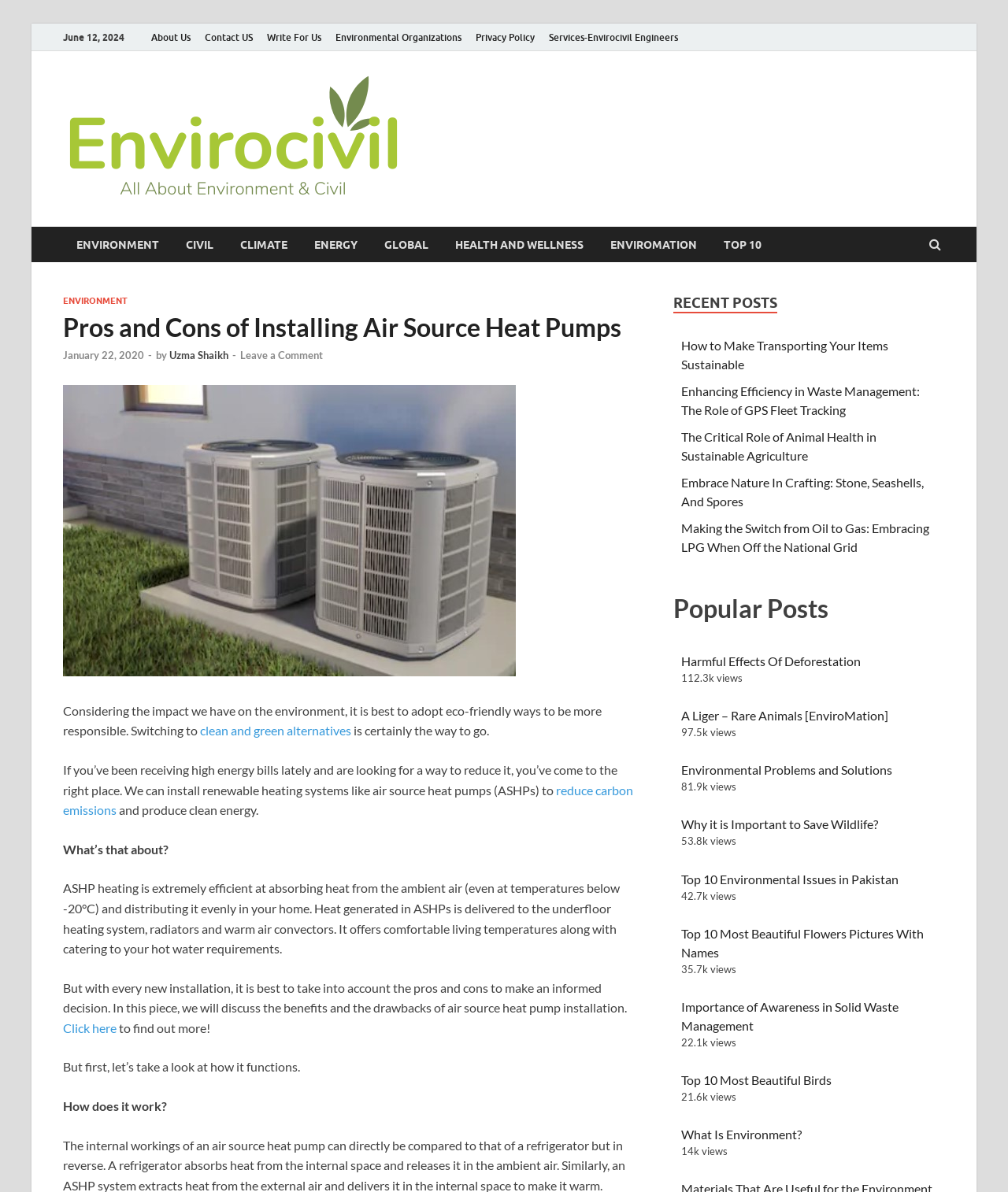How many views does the article 'Harmful Effects Of Deforestation' have?
By examining the image, provide a one-word or phrase answer.

112.3k views